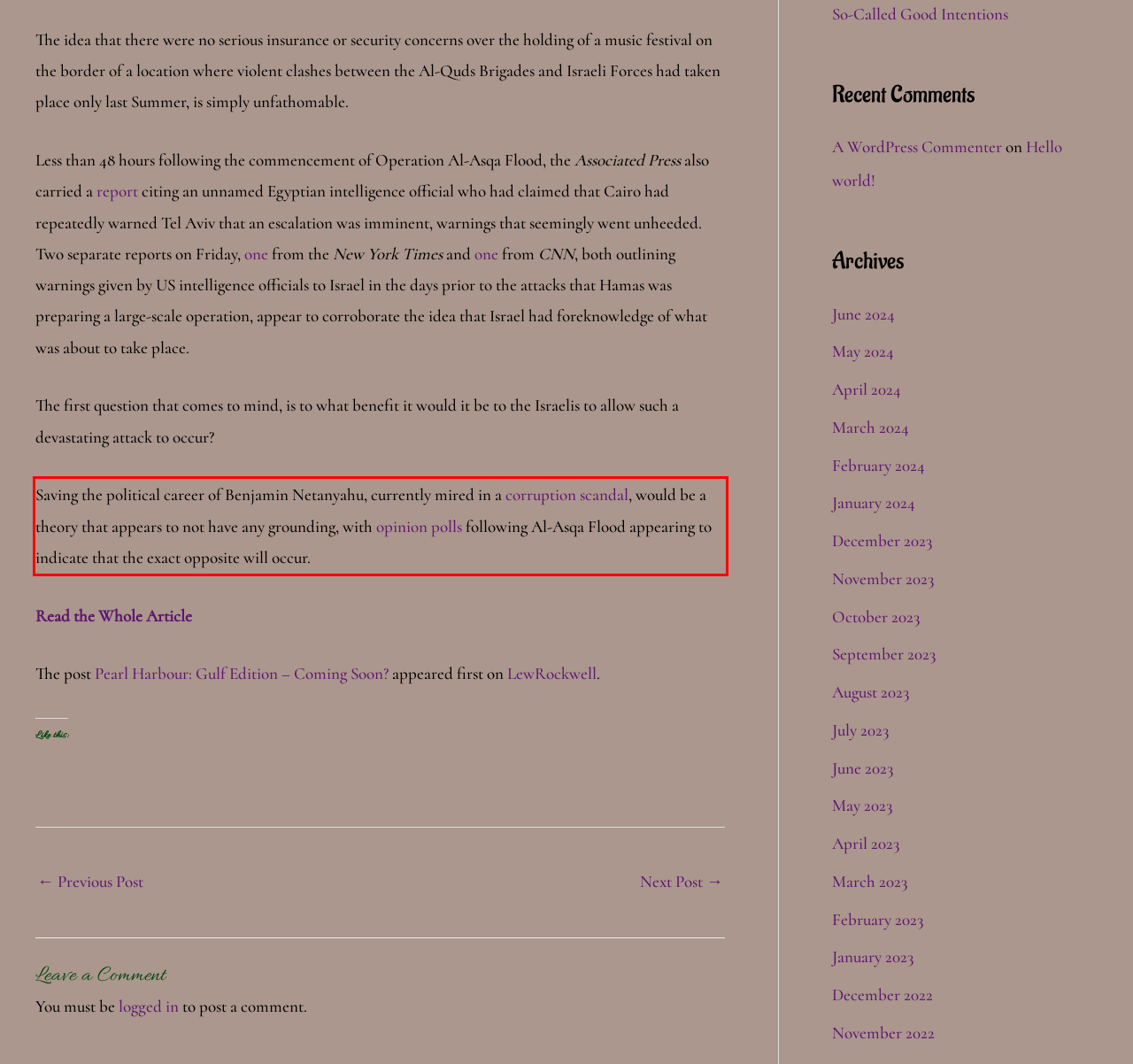Please perform OCR on the UI element surrounded by the red bounding box in the given webpage screenshot and extract its text content.

Saving the political career of Benjamin Netanyahu, currently mired in a corruption scandal, would be a theory that appears to not have any grounding, with opinion polls following Al-Asqa Flood appearing to indicate that the exact opposite will occur.